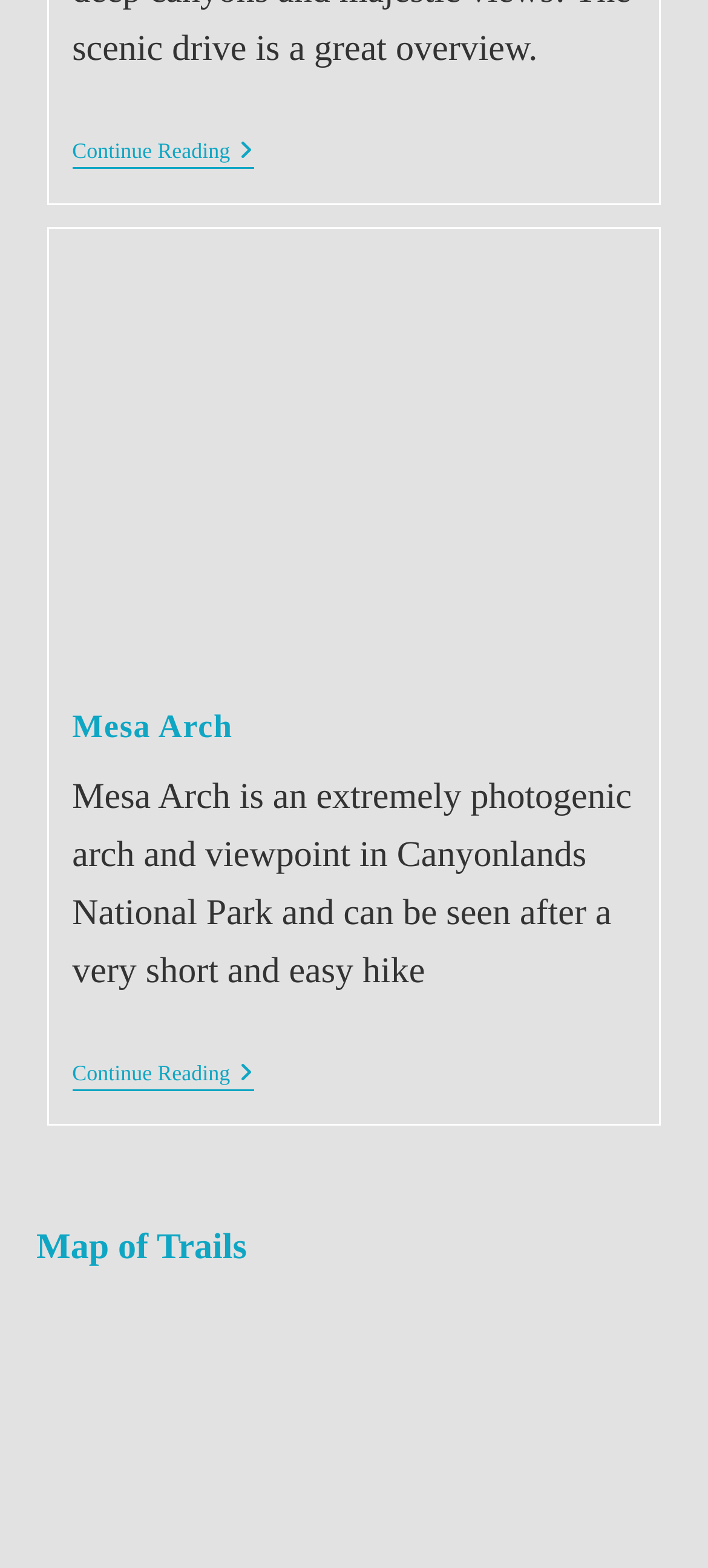Give a one-word or one-phrase response to the question: 
Is the hike to Mesa Arch easy?

Yes